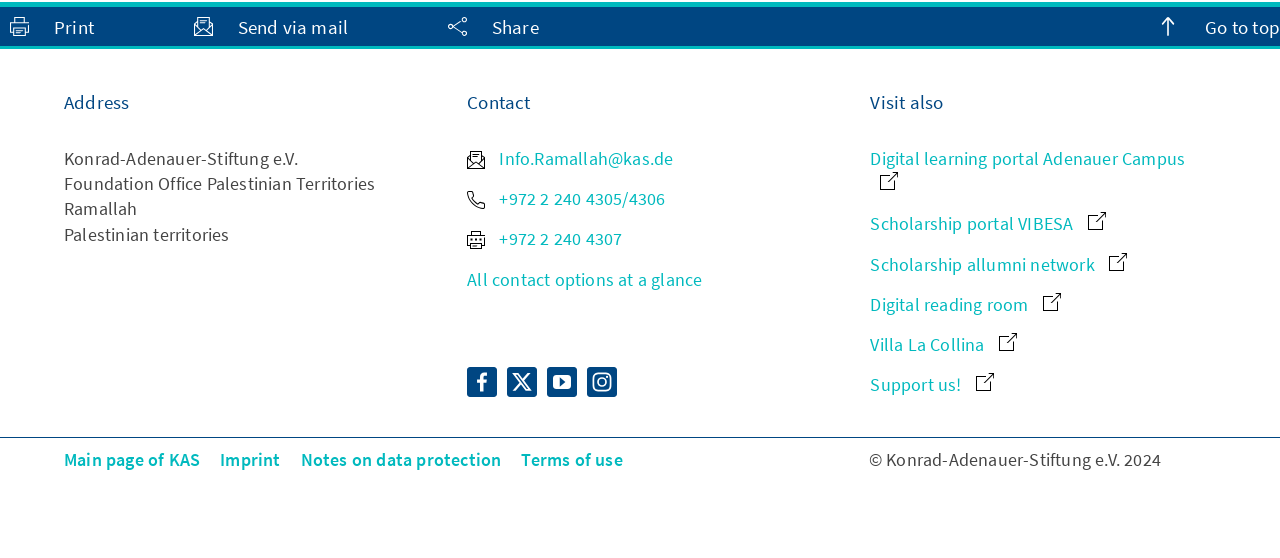Determine the bounding box coordinates of the target area to click to execute the following instruction: "Send via mail."

[0.143, 0.012, 0.272, 0.082]